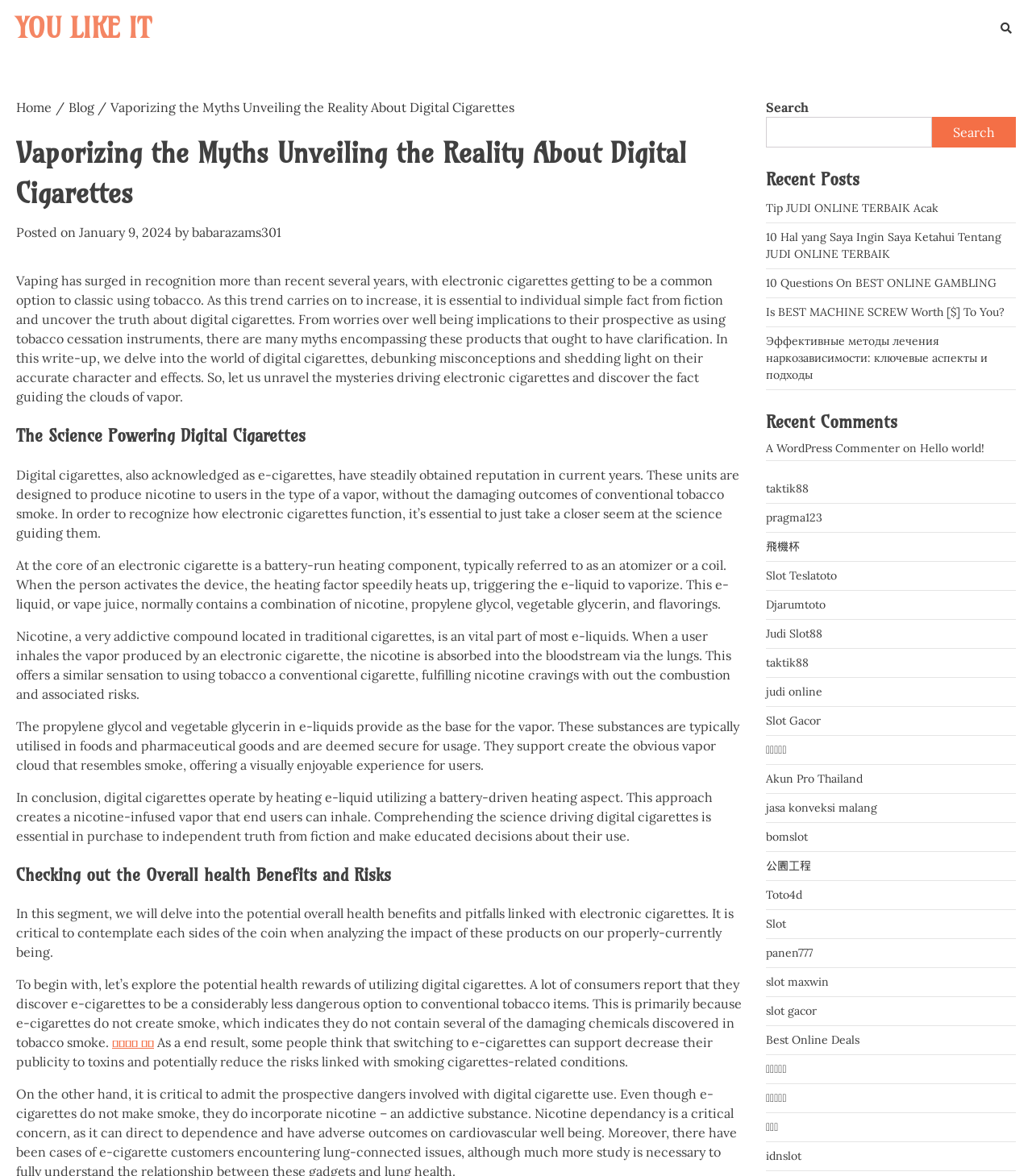Provide the bounding box coordinates for the area that should be clicked to complete the instruction: "Click on the 'YOU LIKE IT' link".

[0.016, 0.01, 0.147, 0.038]